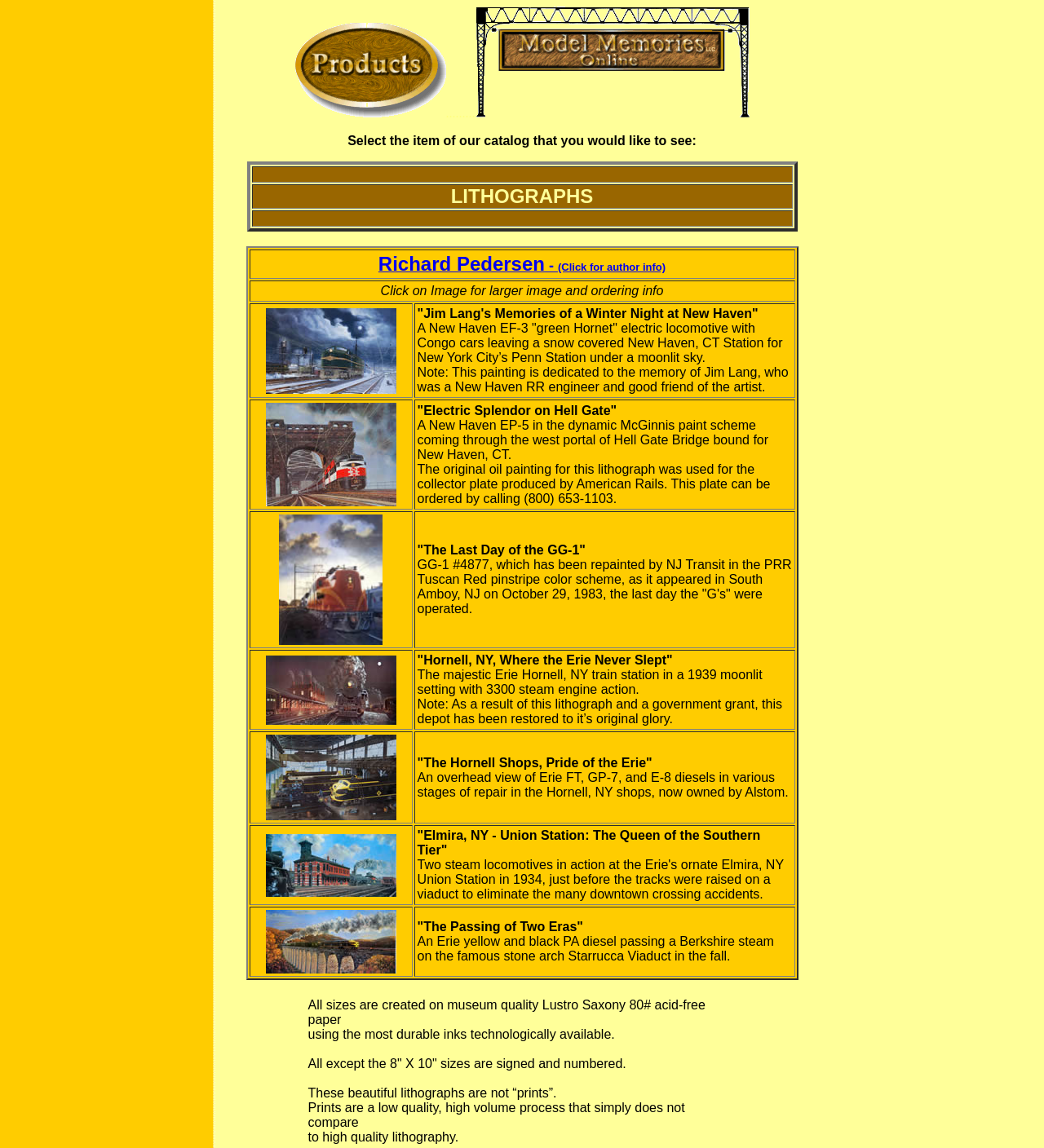Respond to the following question with a brief word or phrase:
What is the main purpose of this webpage?

Product catalog